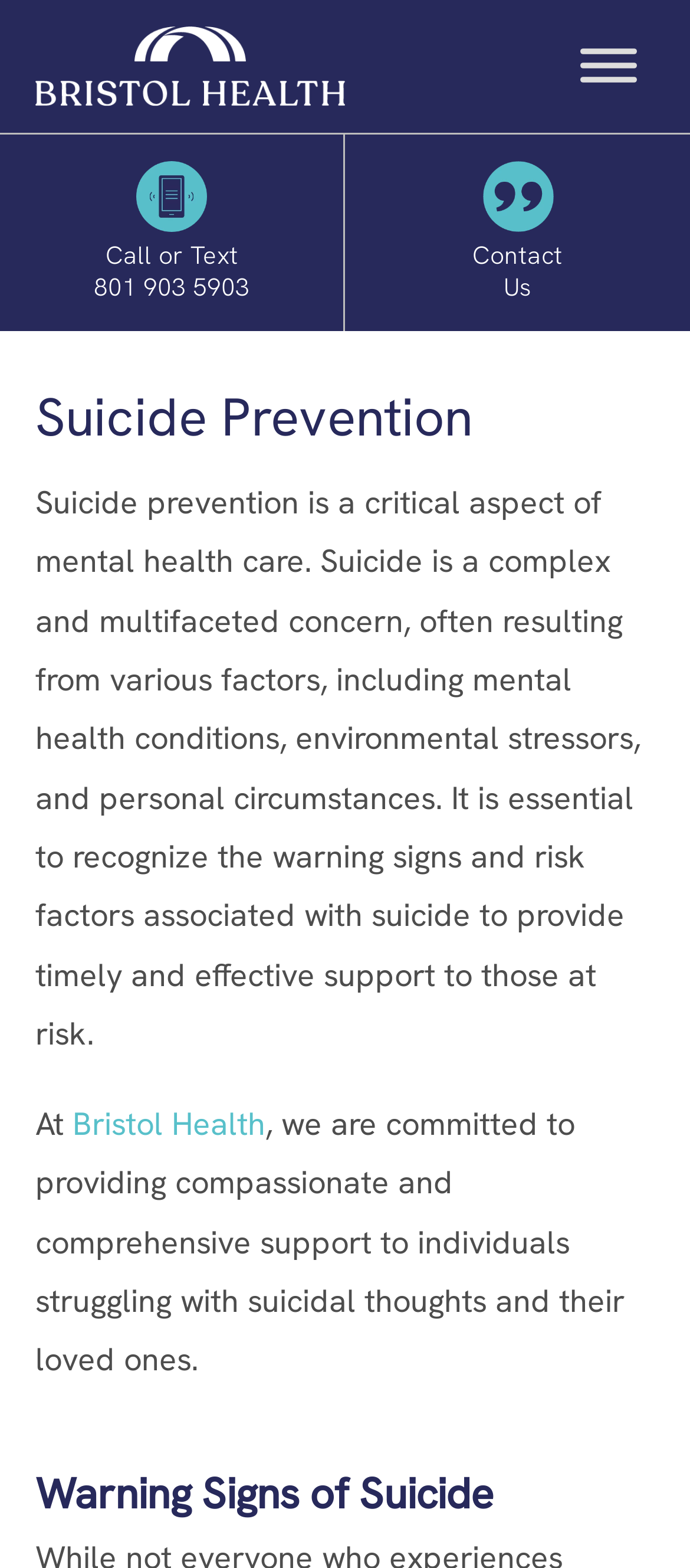What is the phone number to call or text for support?
Based on the image, respond with a single word or phrase.

801 903 5903